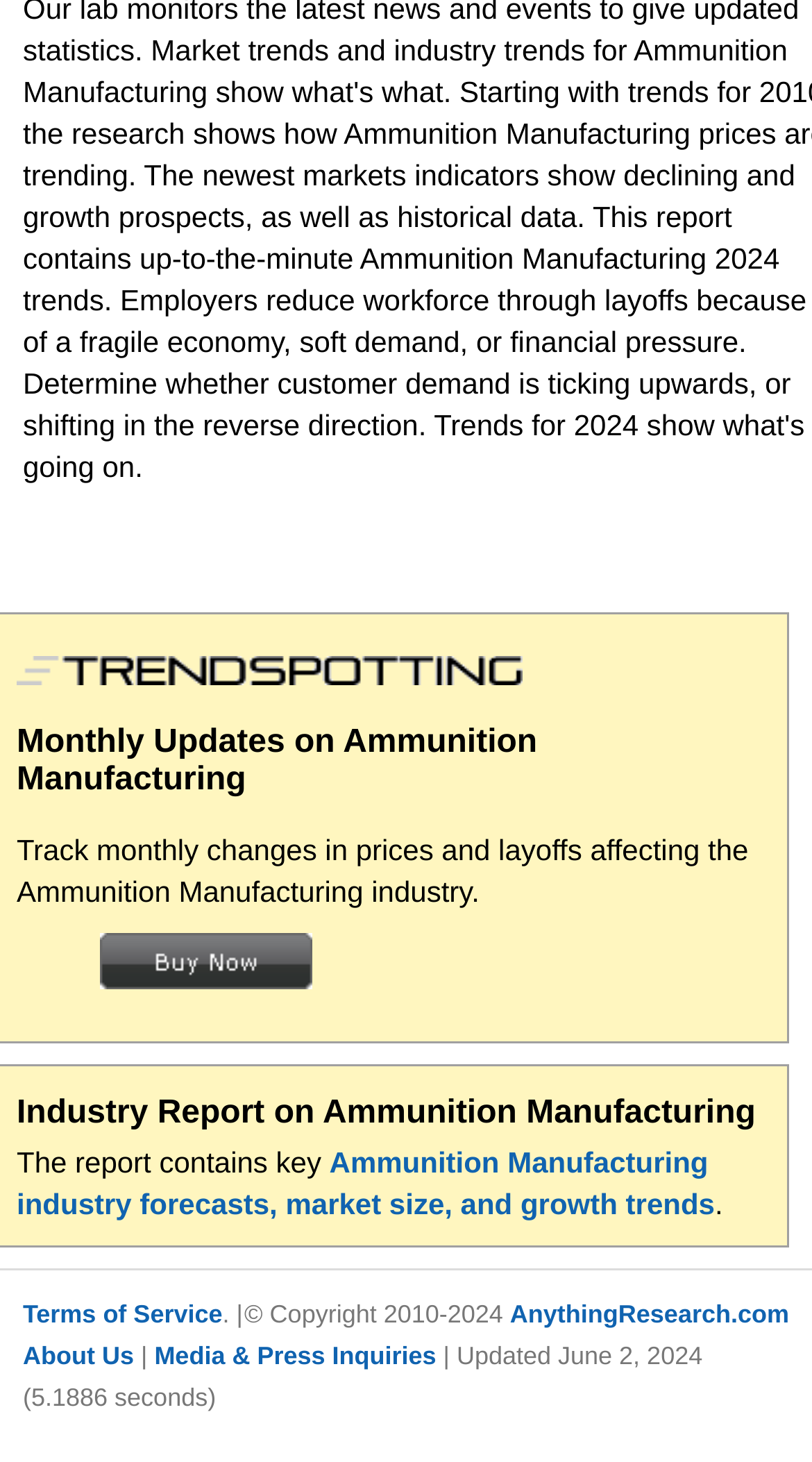Respond to the following question with a brief word or phrase:
What is the purpose of the report?

Track monthly changes